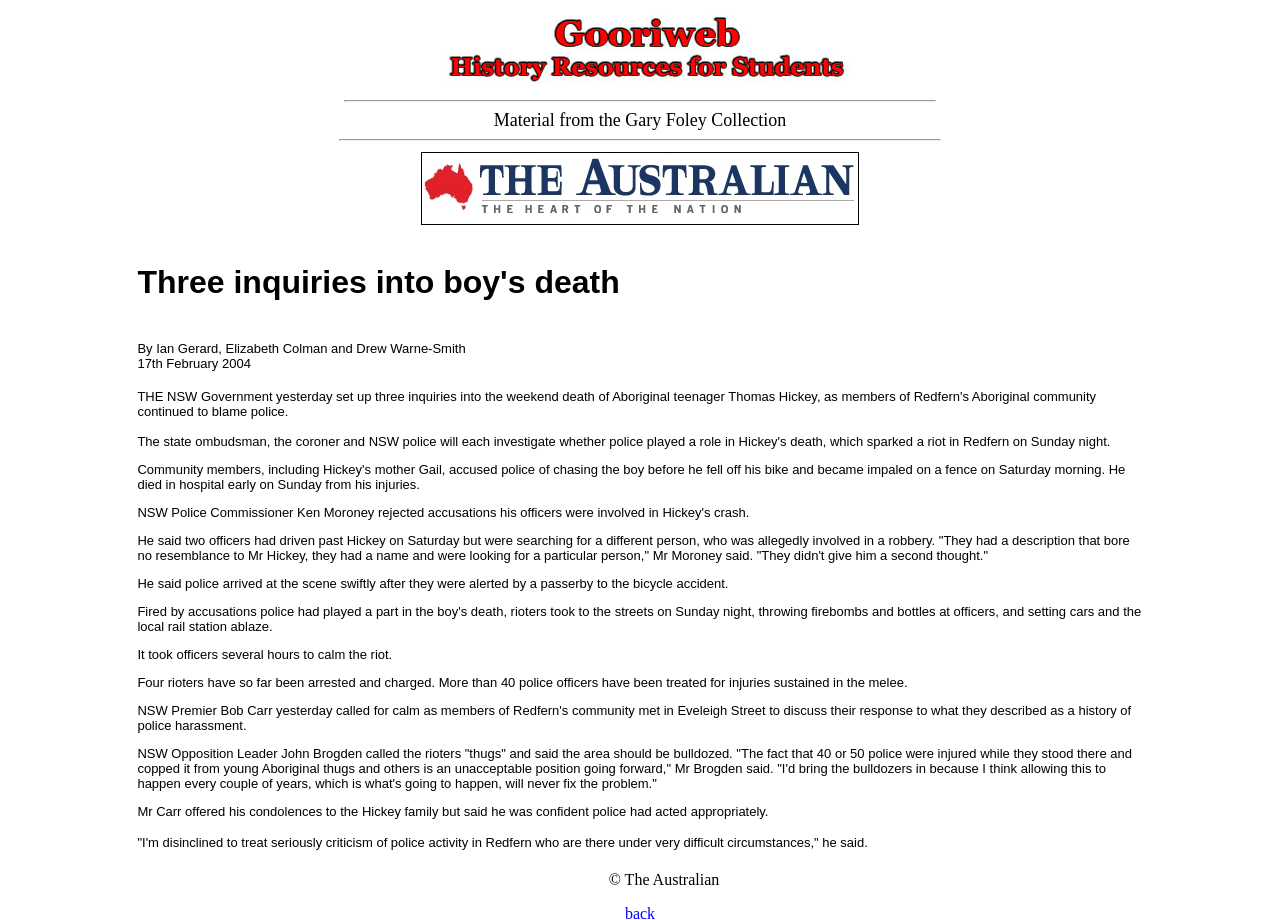Please answer the following question using a single word or phrase: 
What is the copyright information at the bottom of the page?

© The Australian